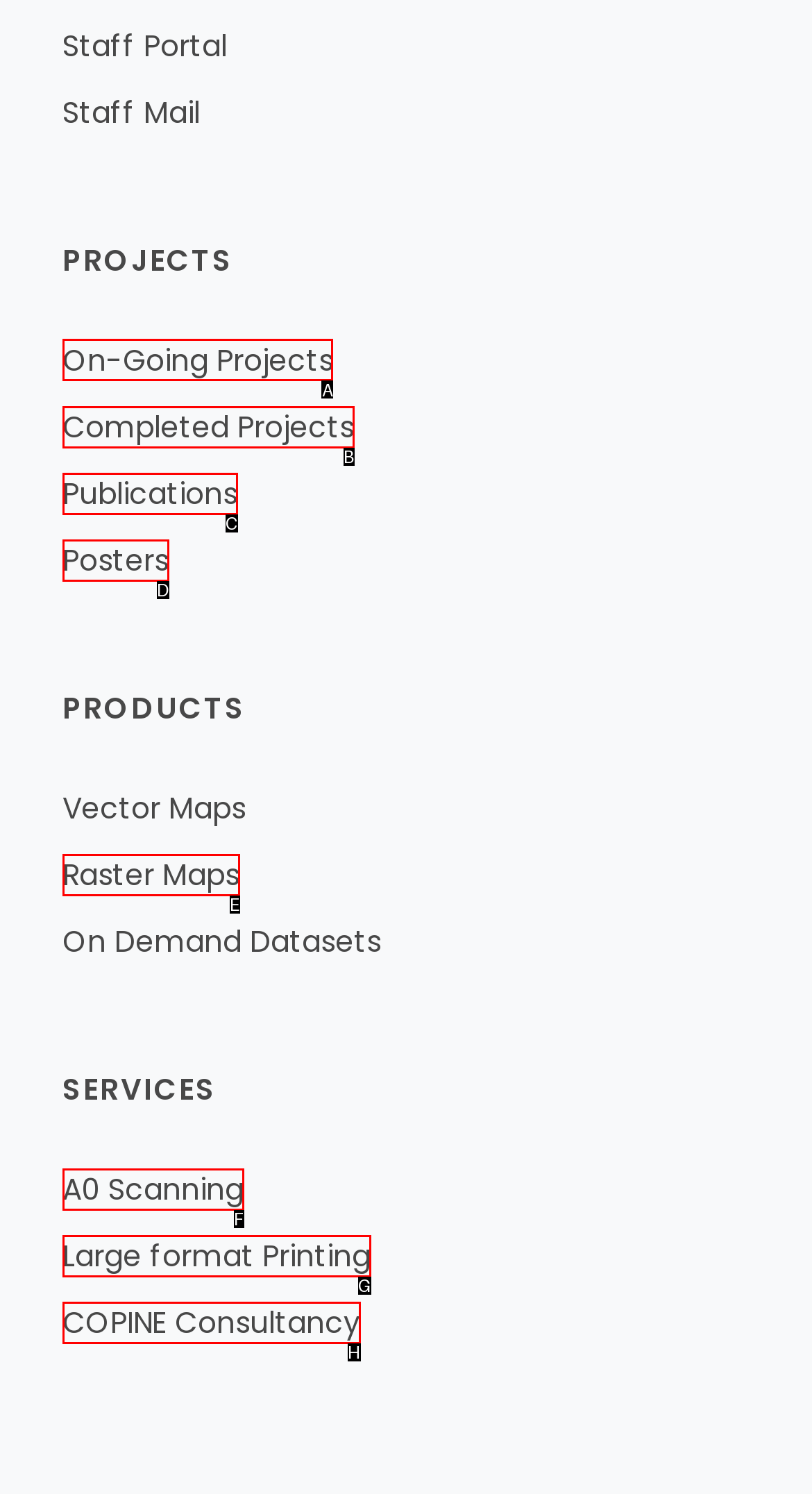From the given options, choose the one to complete the task: view on-going projects
Indicate the letter of the correct option.

A